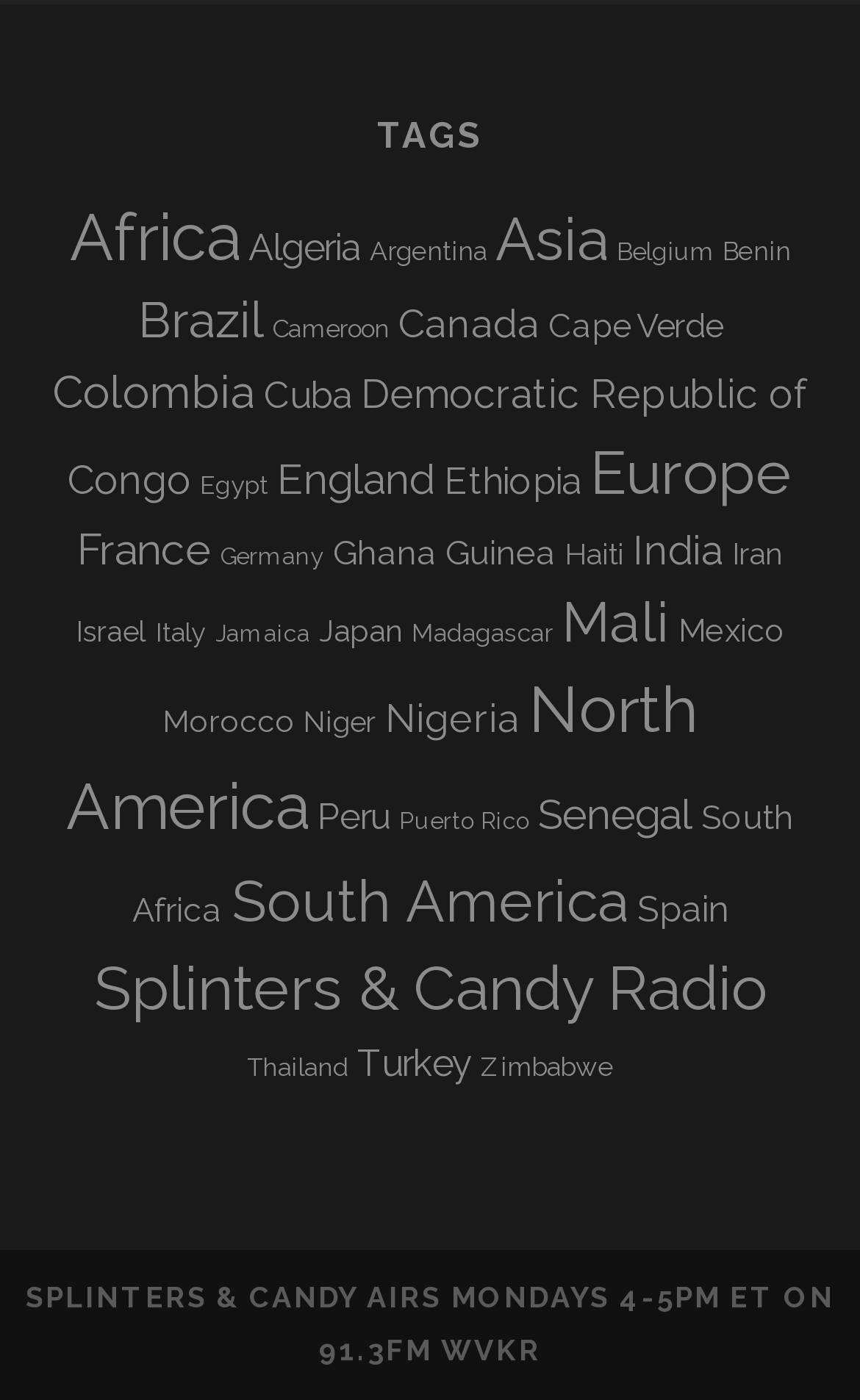Please provide the bounding box coordinates for the element that needs to be clicked to perform the following instruction: "Click on Africa". The coordinates should be given as four float numbers between 0 and 1, i.e., [left, top, right, bottom].

[0.081, 0.141, 0.278, 0.196]